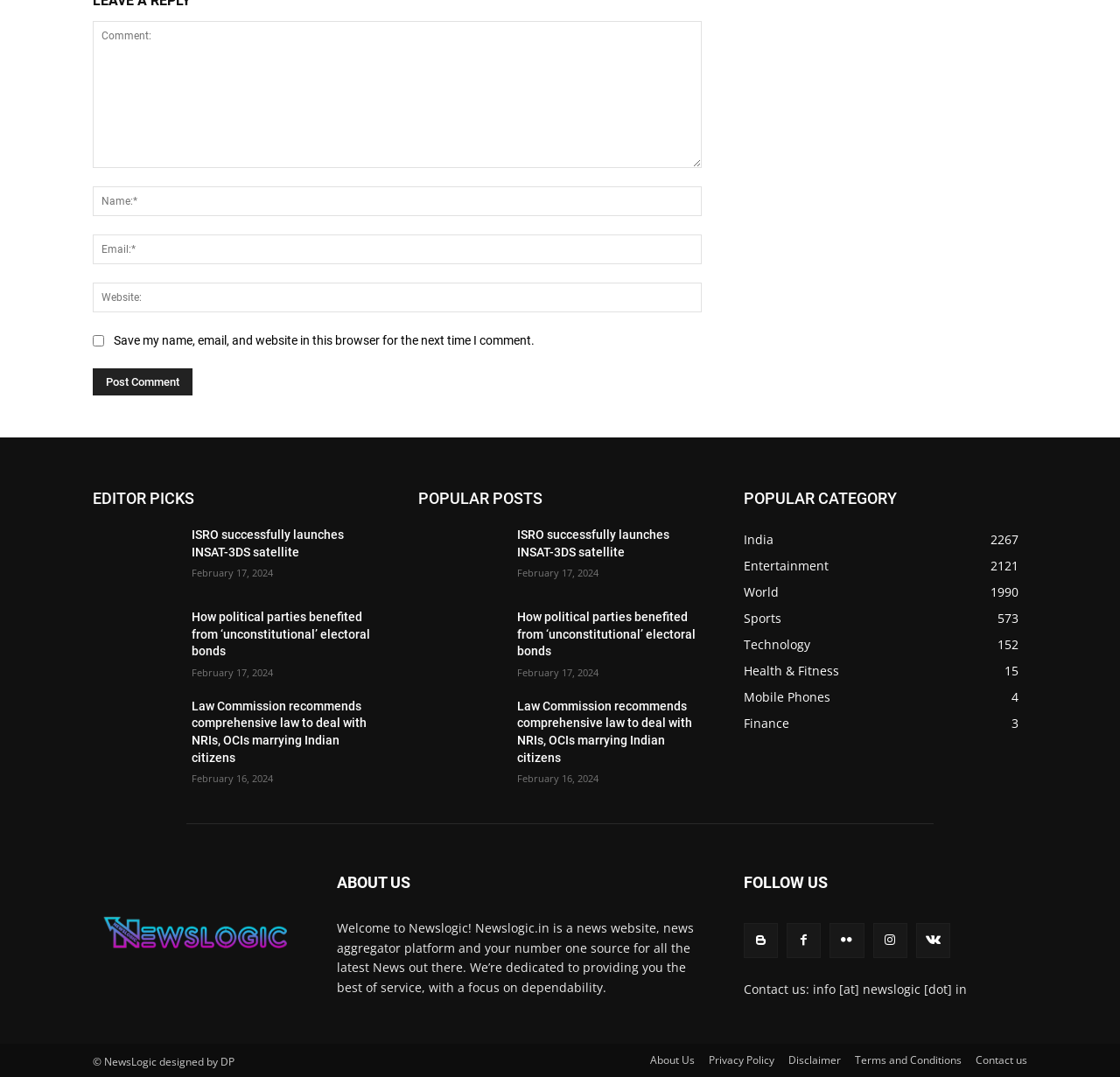Could you provide the bounding box coordinates for the portion of the screen to click to complete this instruction: "Contact NewsLogic via email"?

[0.726, 0.911, 0.863, 0.926]